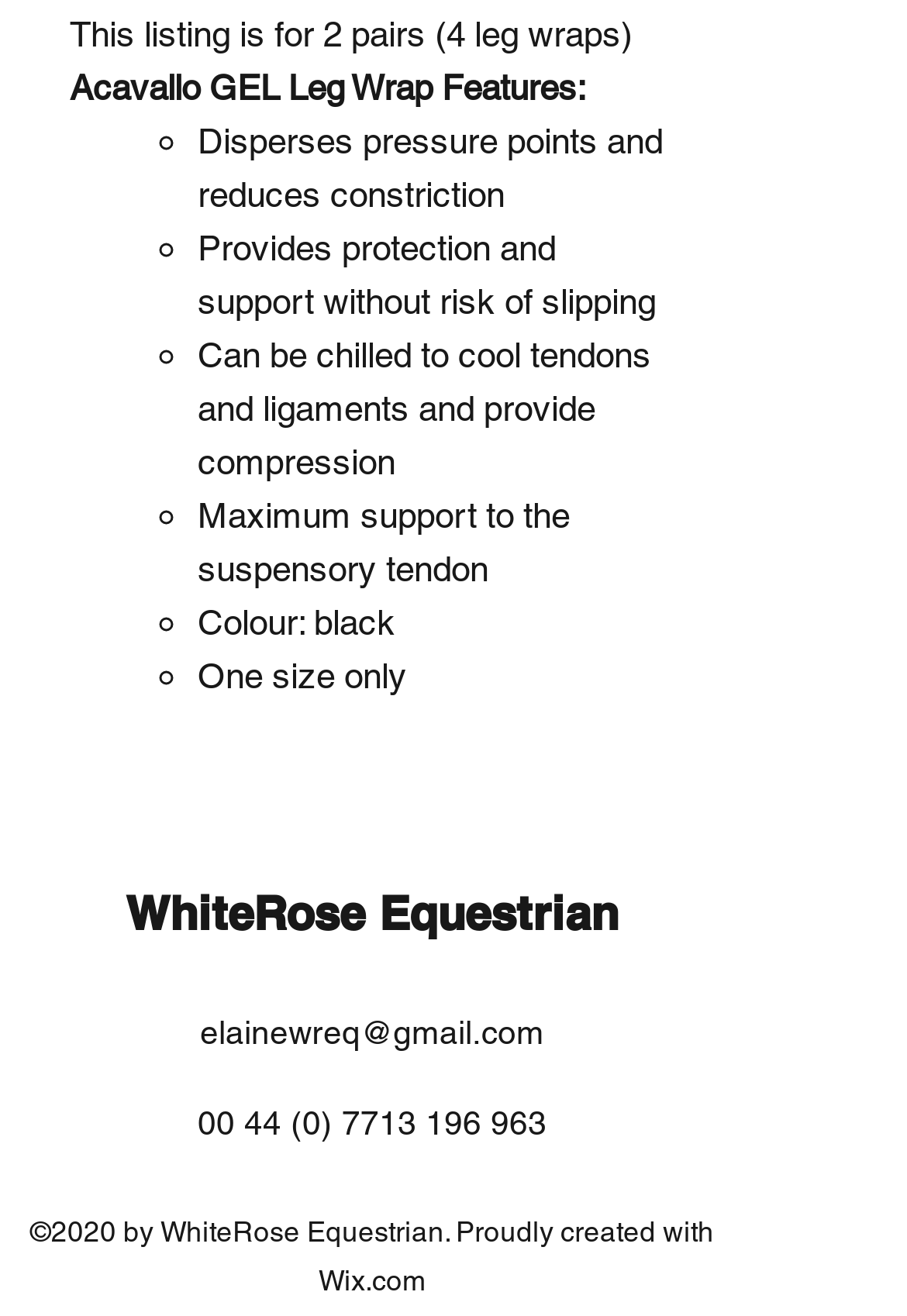What is the purpose of chilling the leg wraps?
Analyze the screenshot and provide a detailed answer to the question.

The leg wraps can be chilled to cool tendons and ligaments, which is mentioned in the text 'Can be chilled to cool tendons and ligaments and provide compression'.